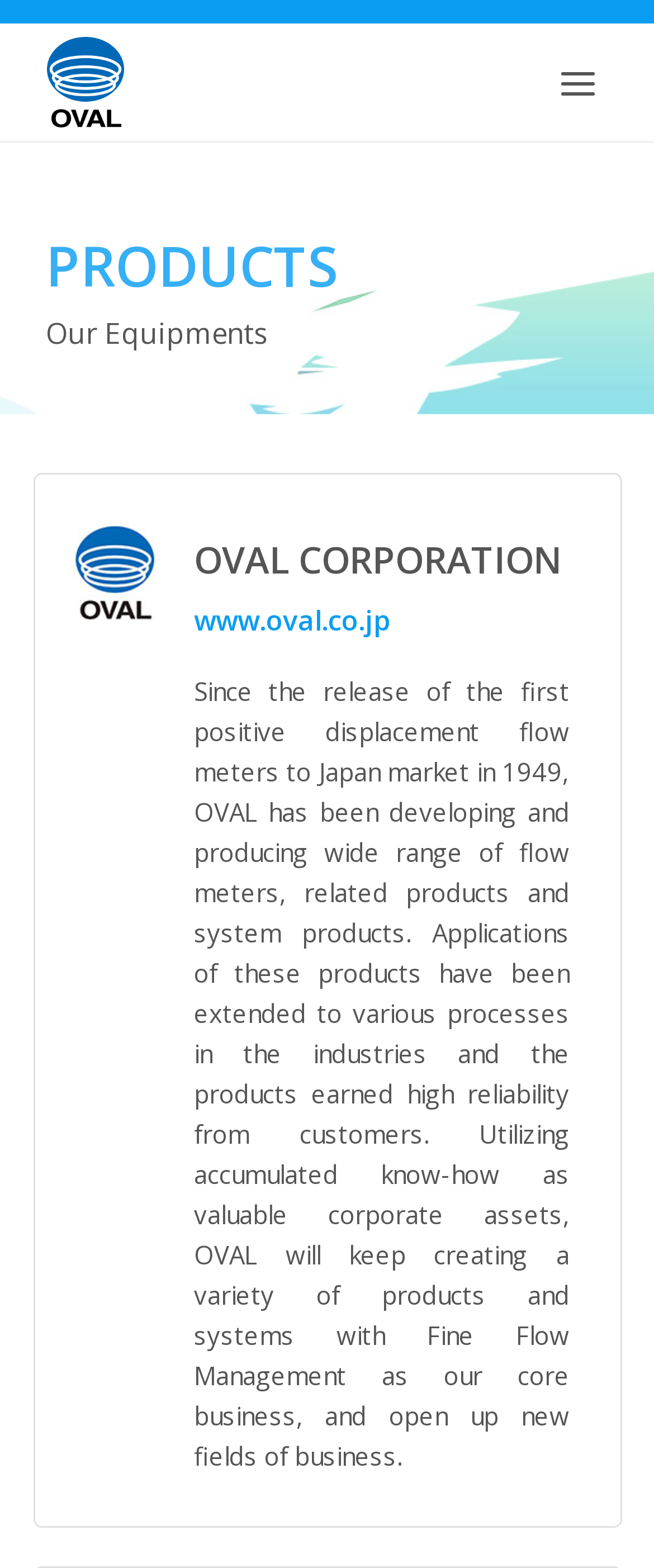What is the name of the company?
Identify the answer in the screenshot and reply with a single word or phrase.

OVAL CORPORATION